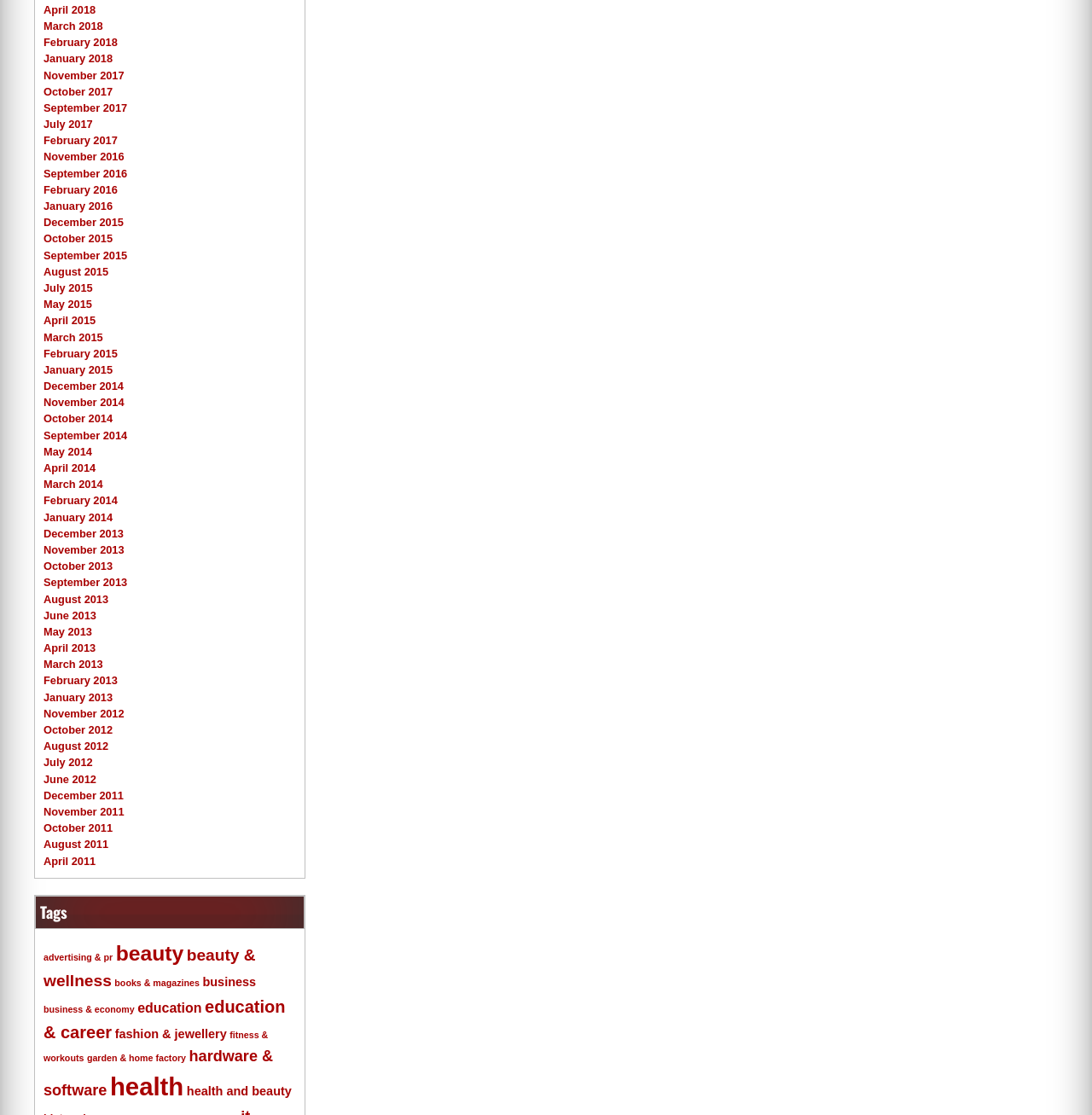Using the description "education & career", predict the bounding box of the relevant HTML element.

[0.04, 0.894, 0.261, 0.934]